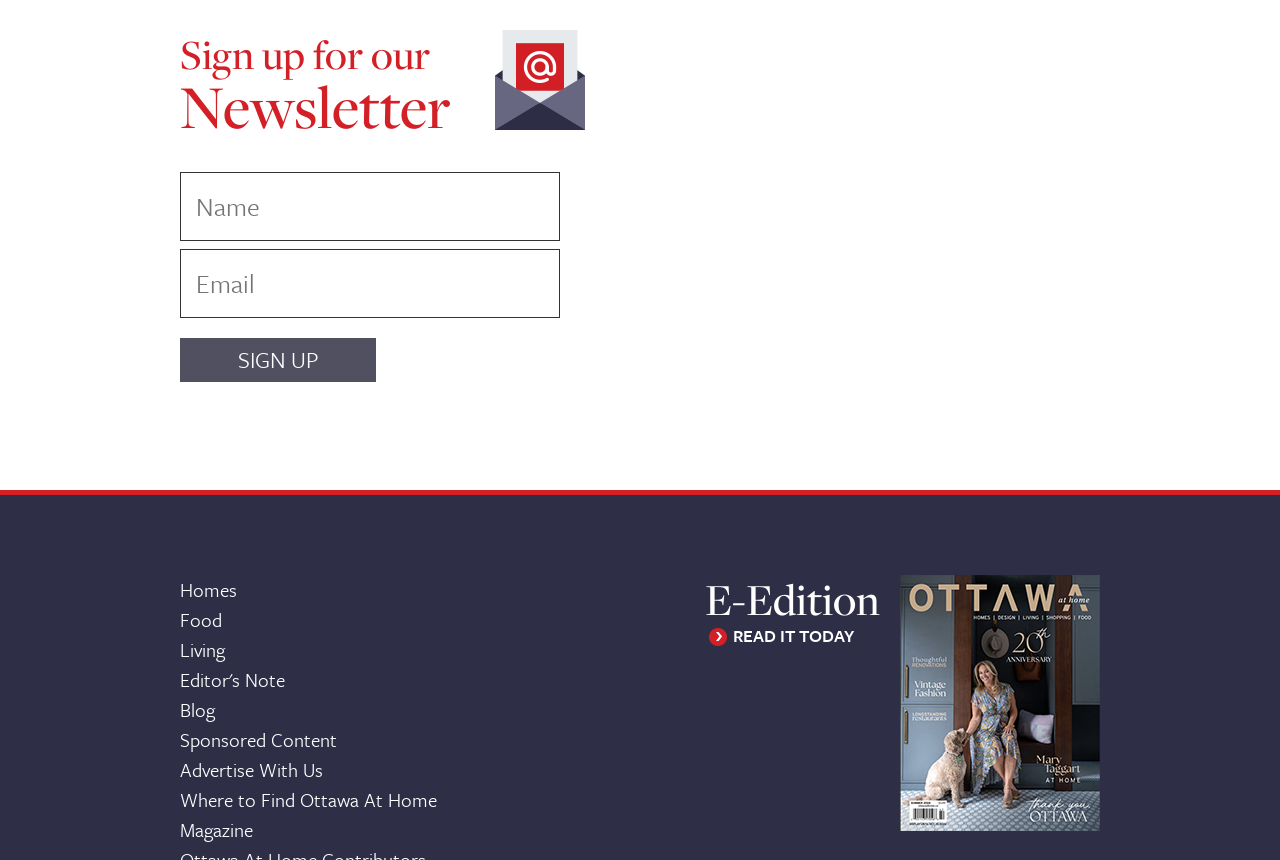Use a single word or phrase to answer the question:
What is the position of the 'SIGN UP' button?

Below the textboxes